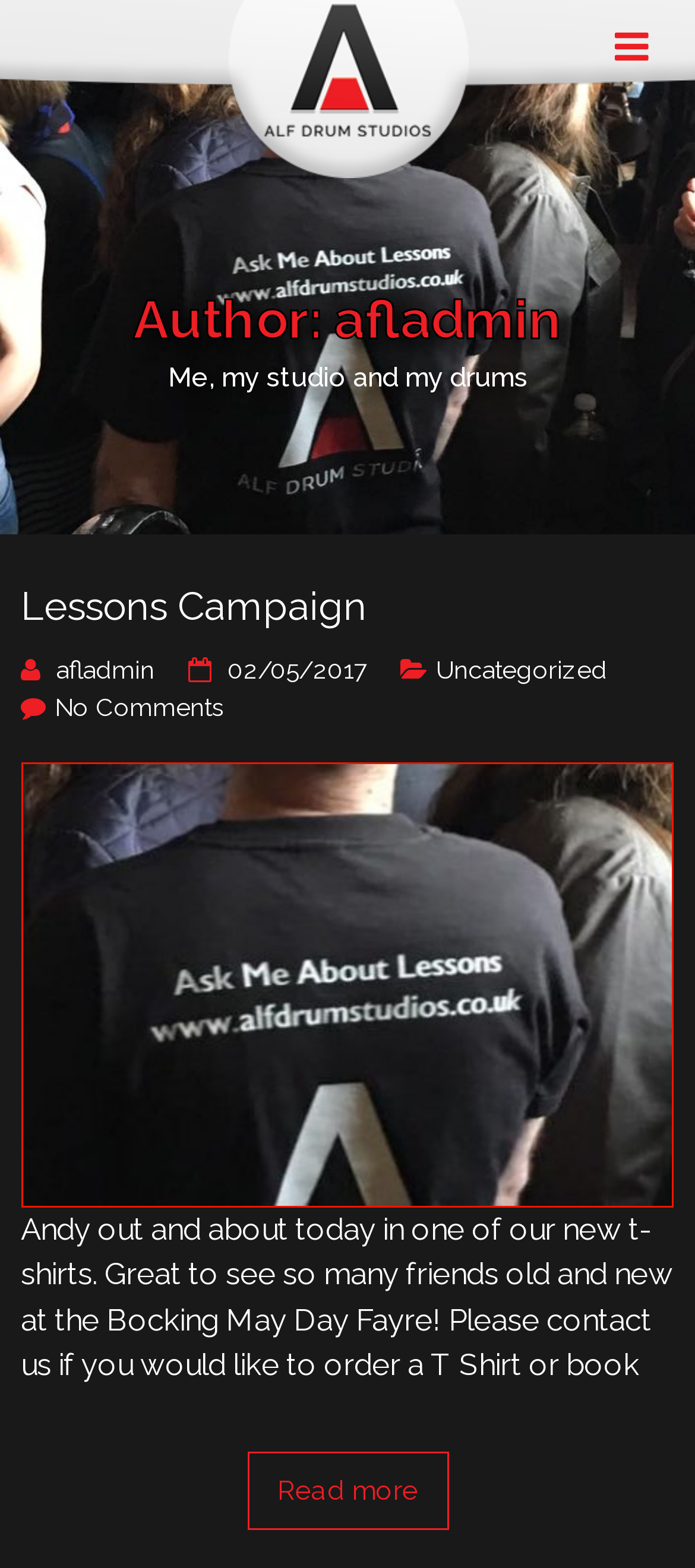What is the topic of the article?
Provide a short answer using one word or a brief phrase based on the image.

Lessons Campaign